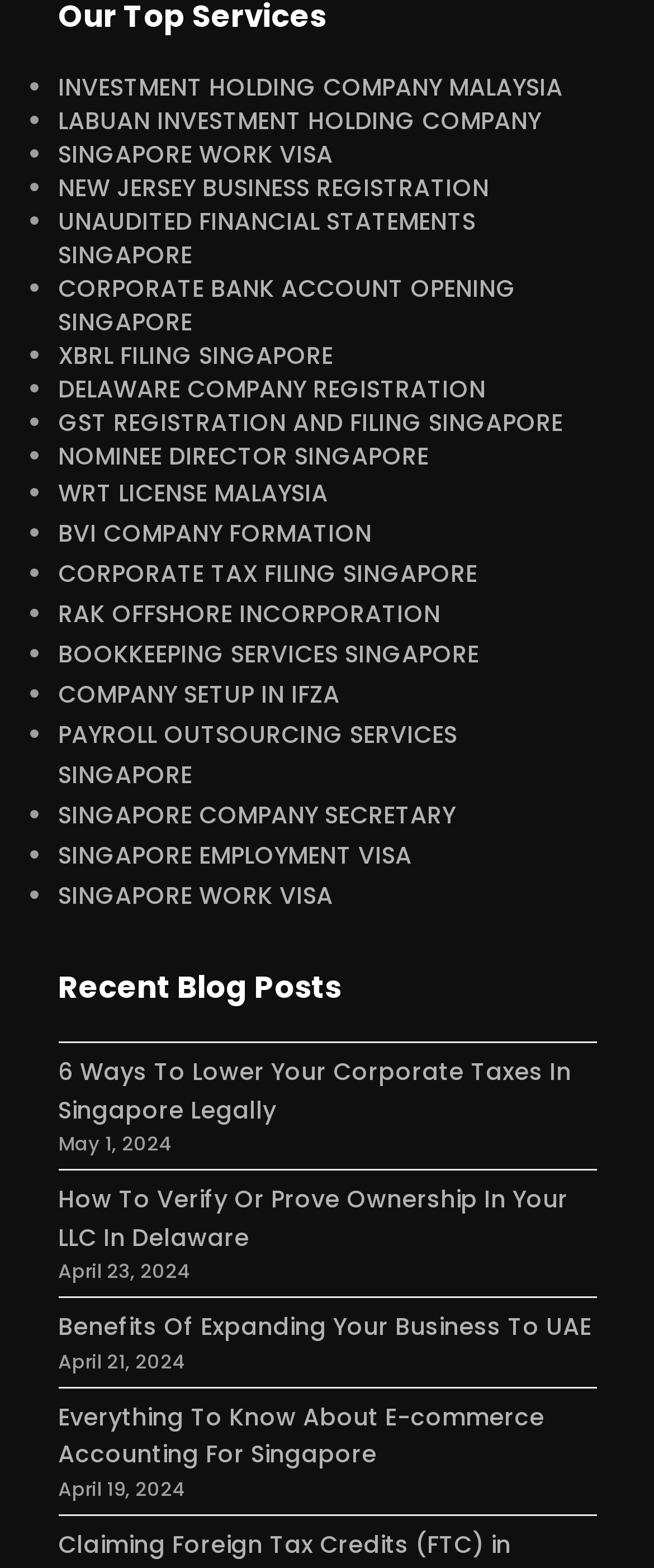Answer the following query with a single word or phrase:
How many links are there in the webpage?

27